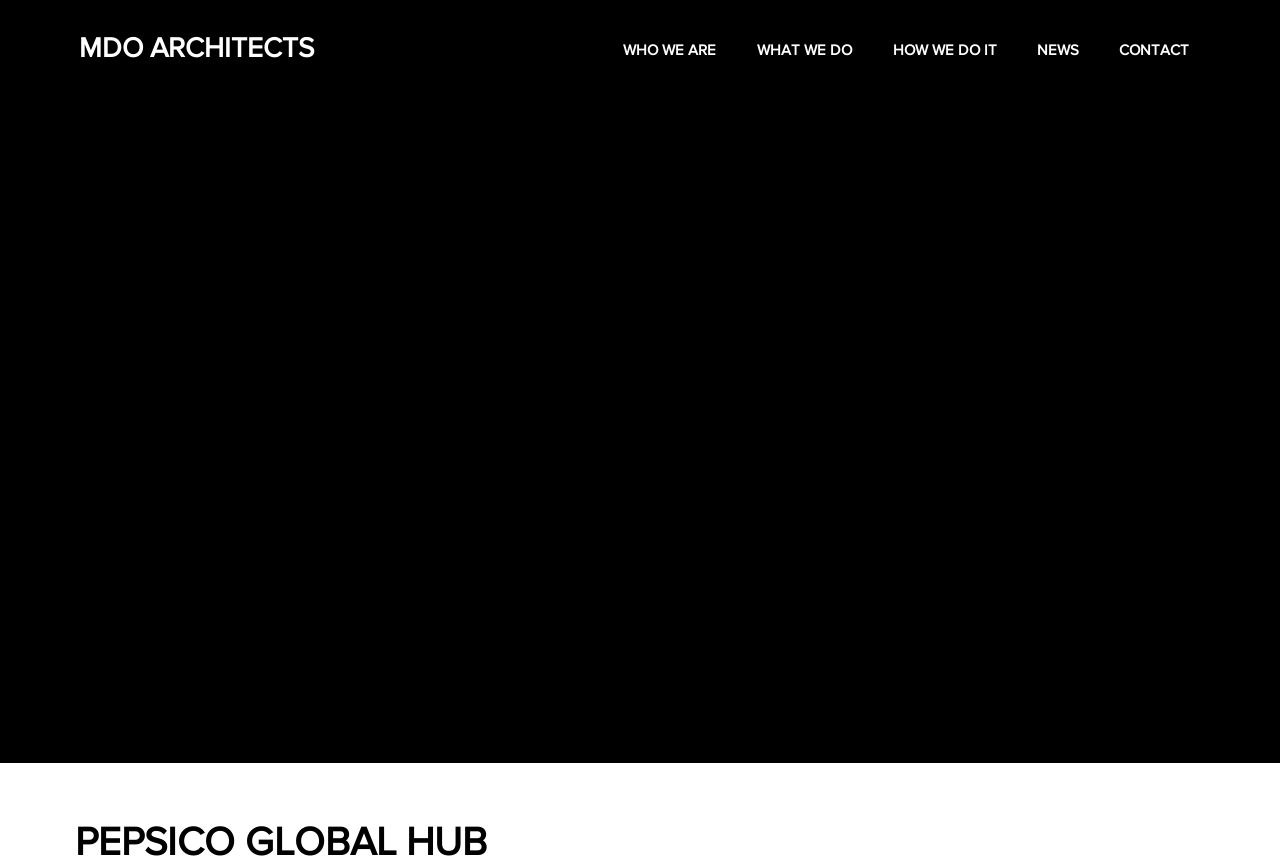What is the name of the company that worked with MDO Architects?
Based on the image, answer the question with as much detail as possible.

From the webpage title 'PepsiCo Global Hub | MDO Architects', we can infer that PepsiCo is the company that worked with MDO Architects.